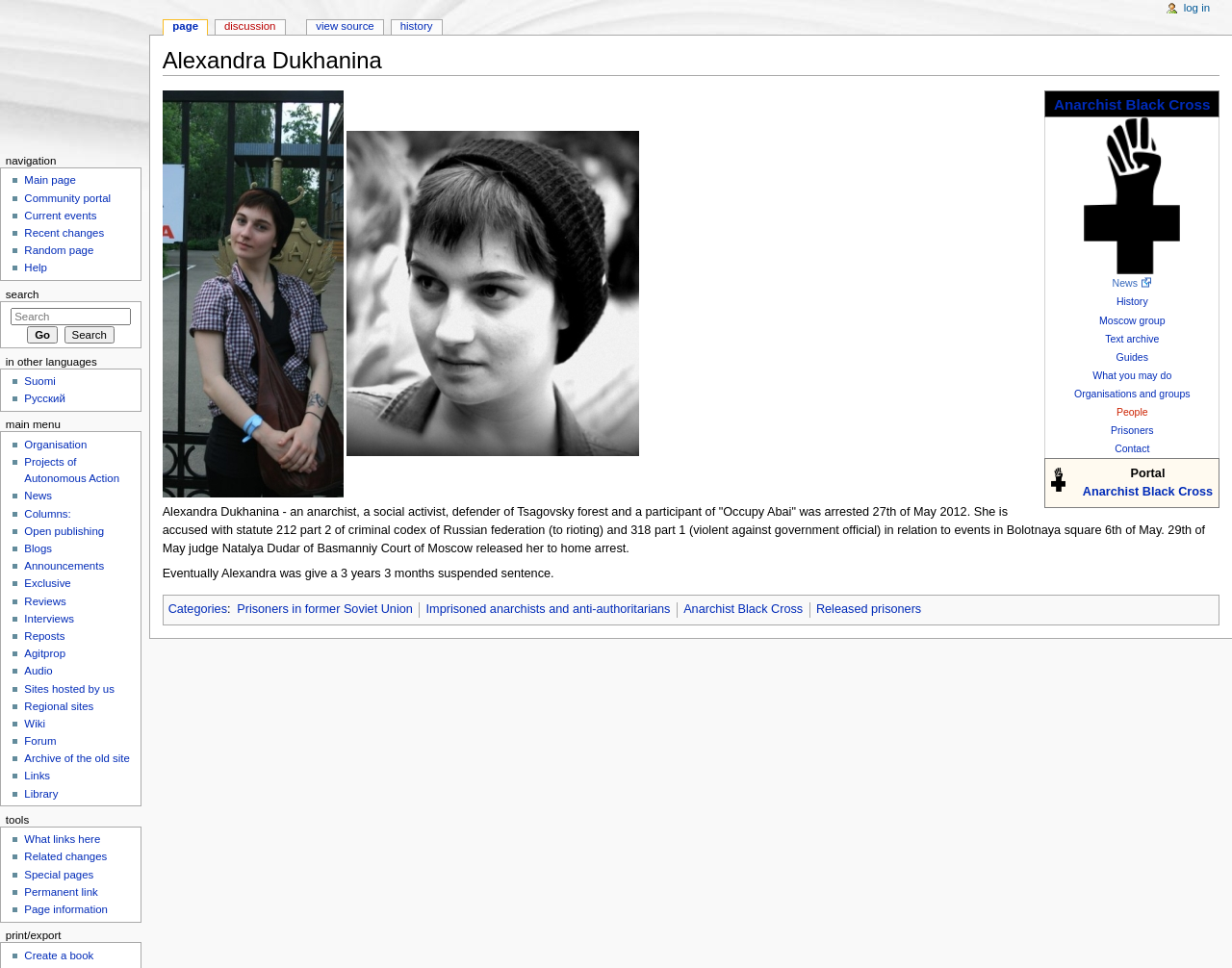Using the webpage screenshot, locate the HTML element that fits the following description and provide its bounding box: "Create a book".

[0.02, 0.981, 0.076, 0.993]